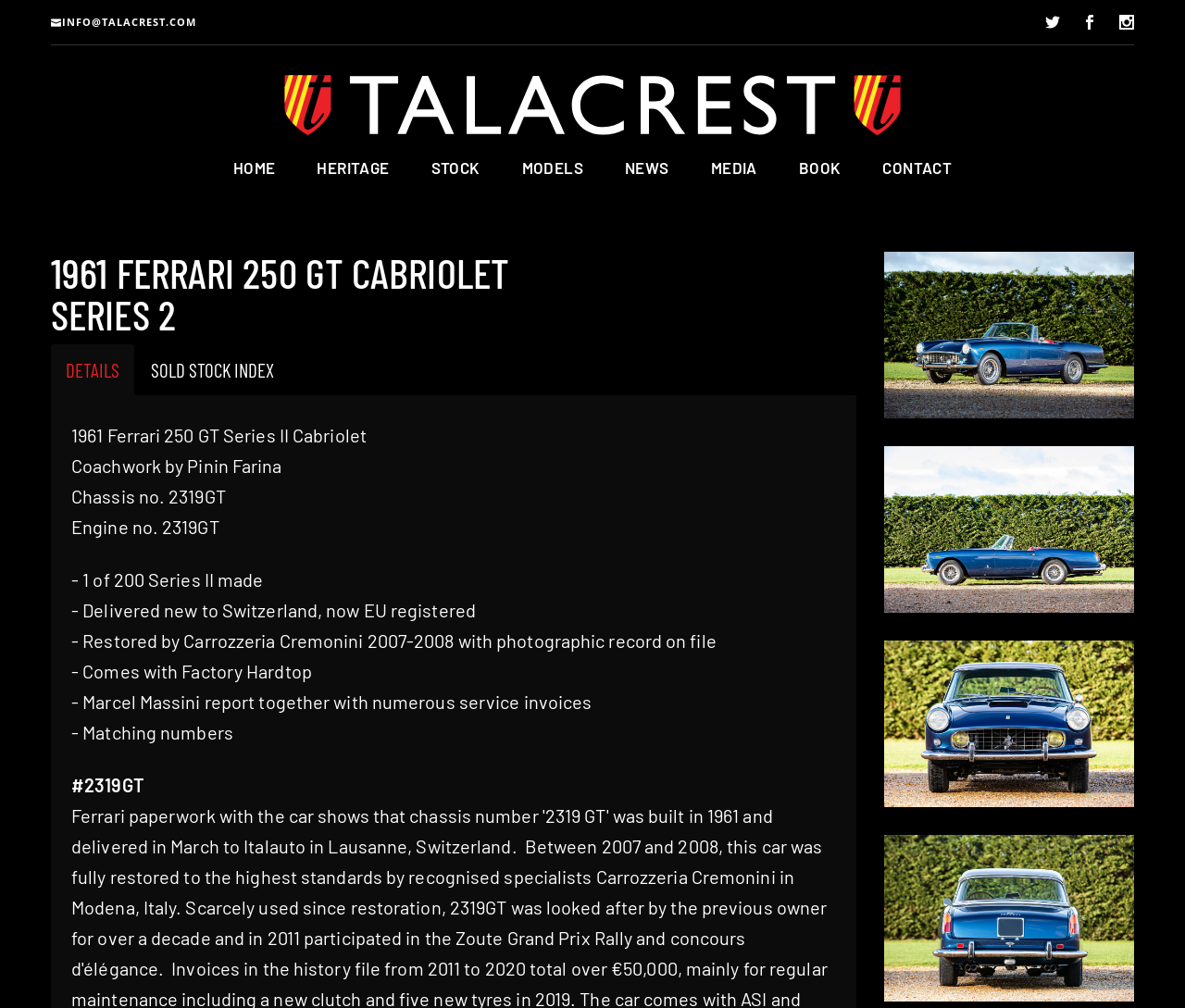Provide the bounding box coordinates of the HTML element this sentence describes: "News". The bounding box coordinates consist of four float numbers between 0 and 1, i.e., [left, top, right, bottom].

[0.527, 0.16, 0.565, 0.195]